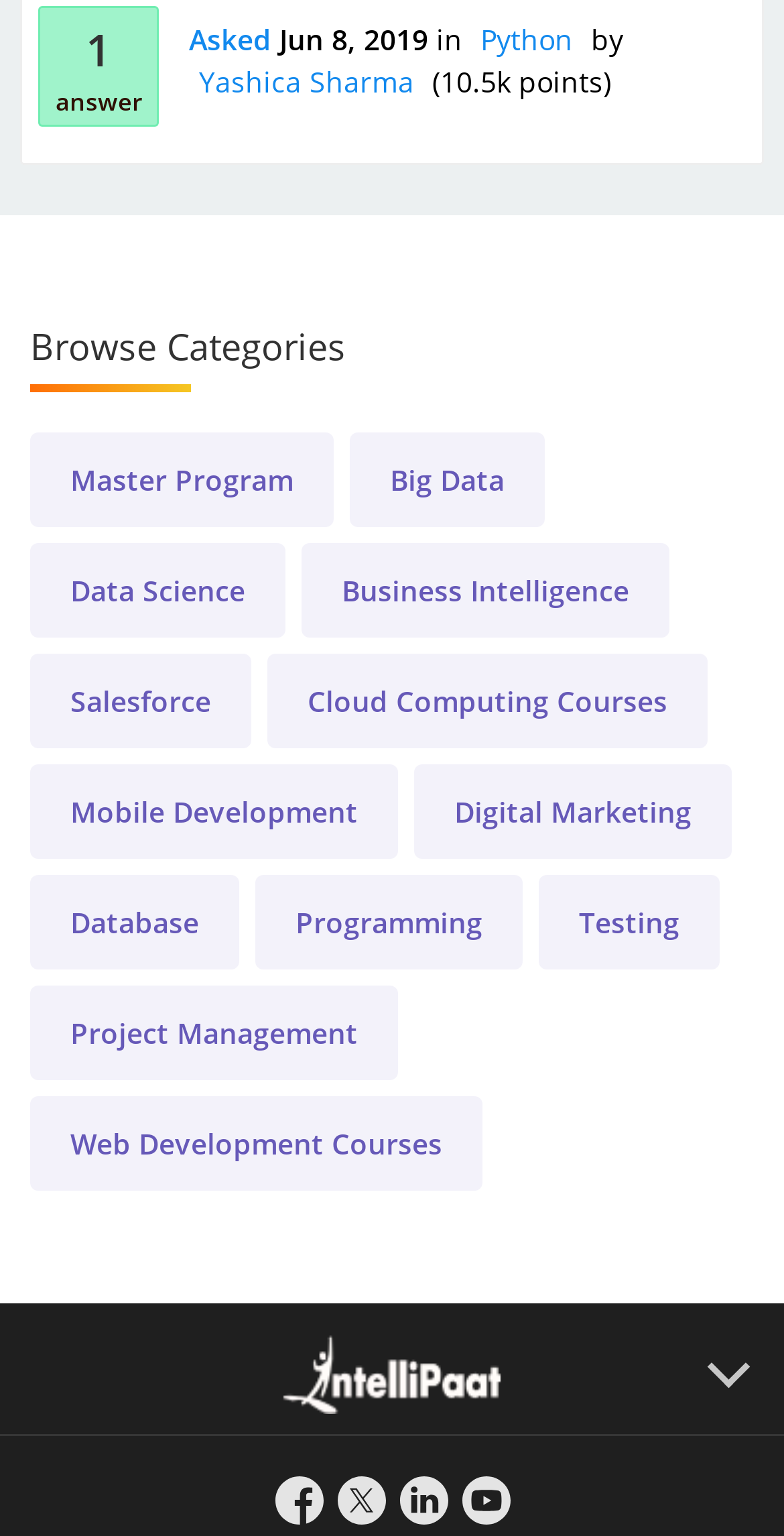Give a short answer using one word or phrase for the question:
What is the state of the 'show-hide' button?

expanded: True